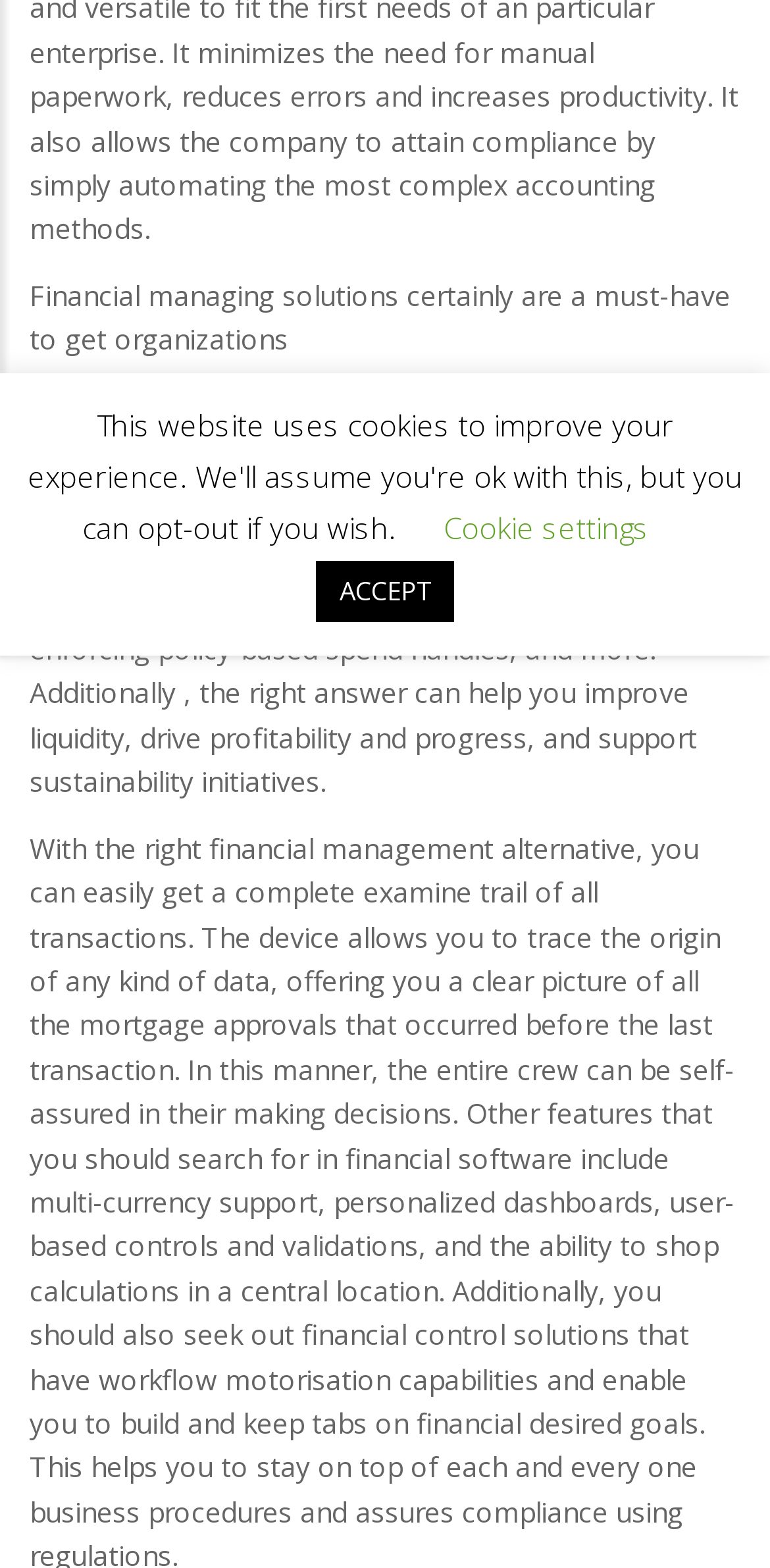Calculate the bounding box coordinates of the UI element given the description: "0 Wishlist".

[0.408, 0.358, 0.592, 0.407]